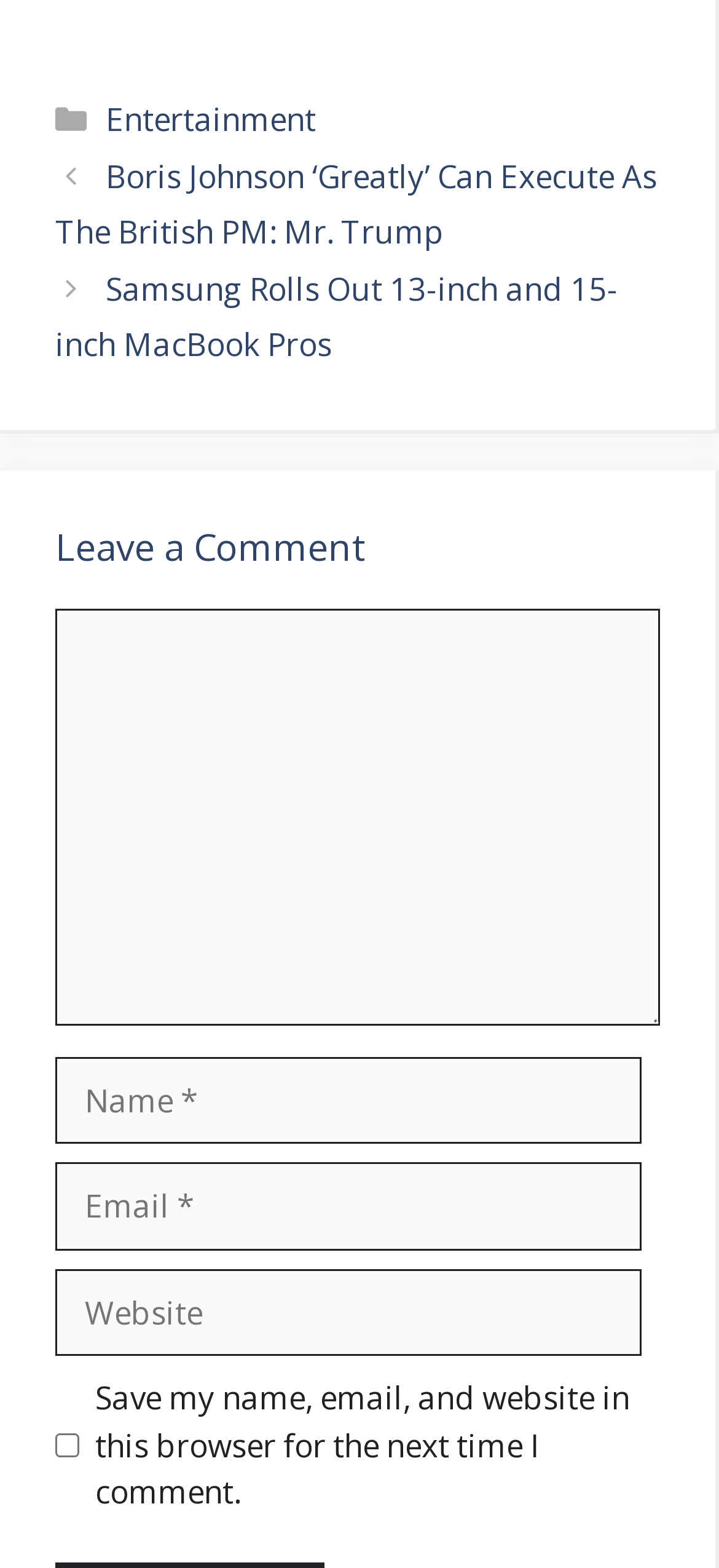What is the label of the third textbox in the comment section?
Based on the screenshot, provide a one-word or short-phrase response.

Website